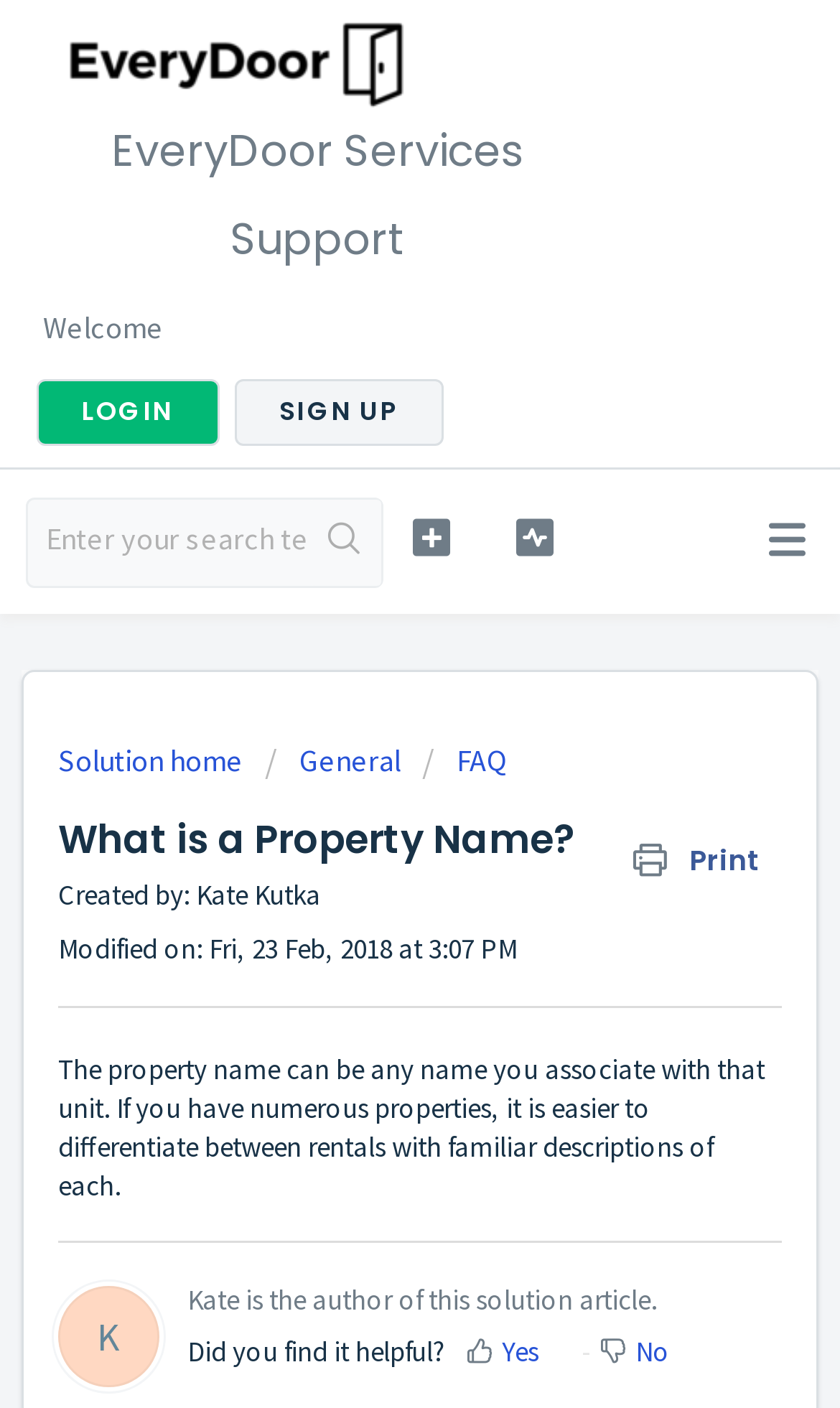What is the function of the button on the top right?
Using the visual information from the image, give a one-word or short-phrase answer.

Search